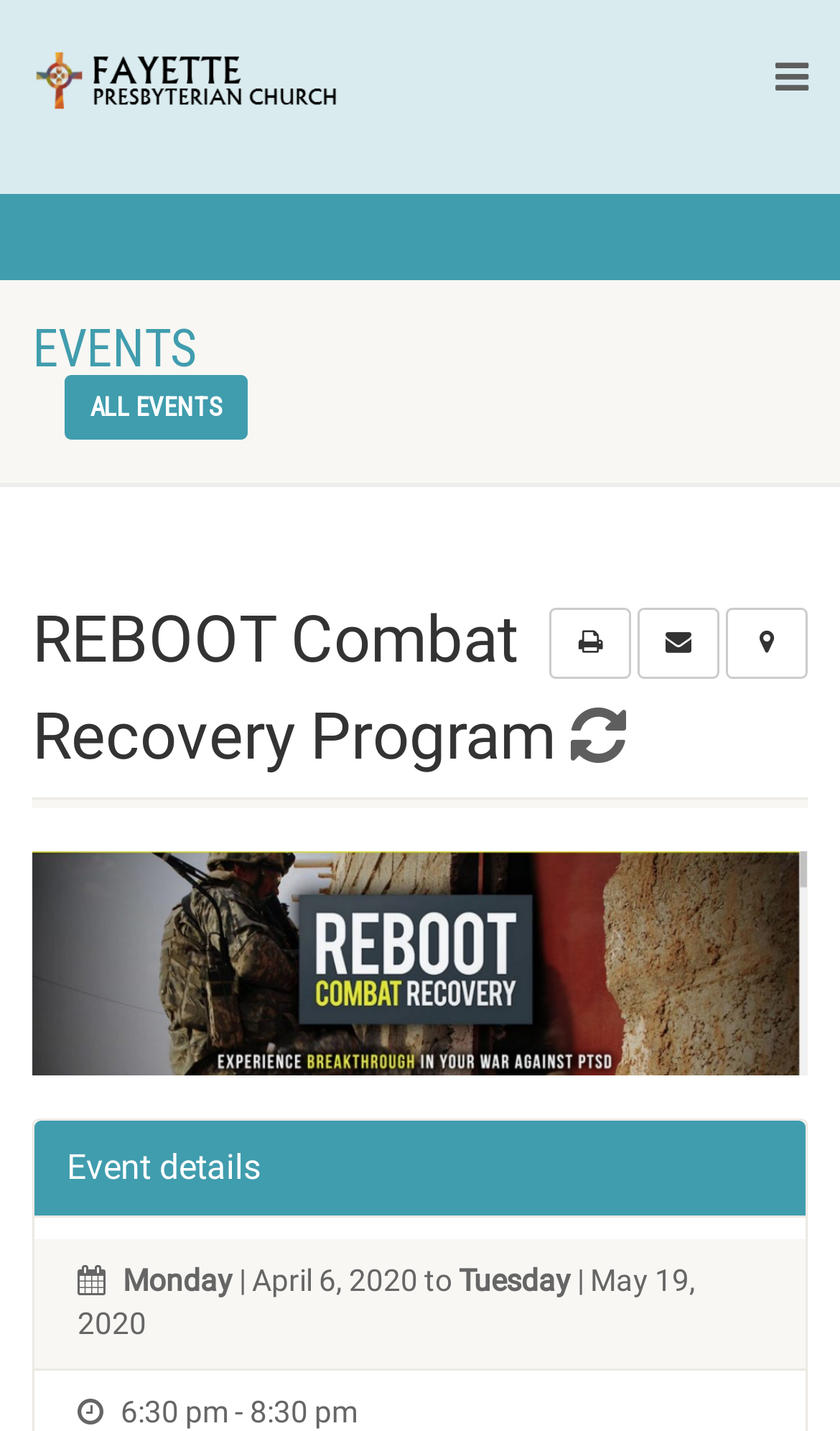What is the time of the event? Based on the screenshot, please respond with a single word or phrase.

6:30 pm - 8:30 pm